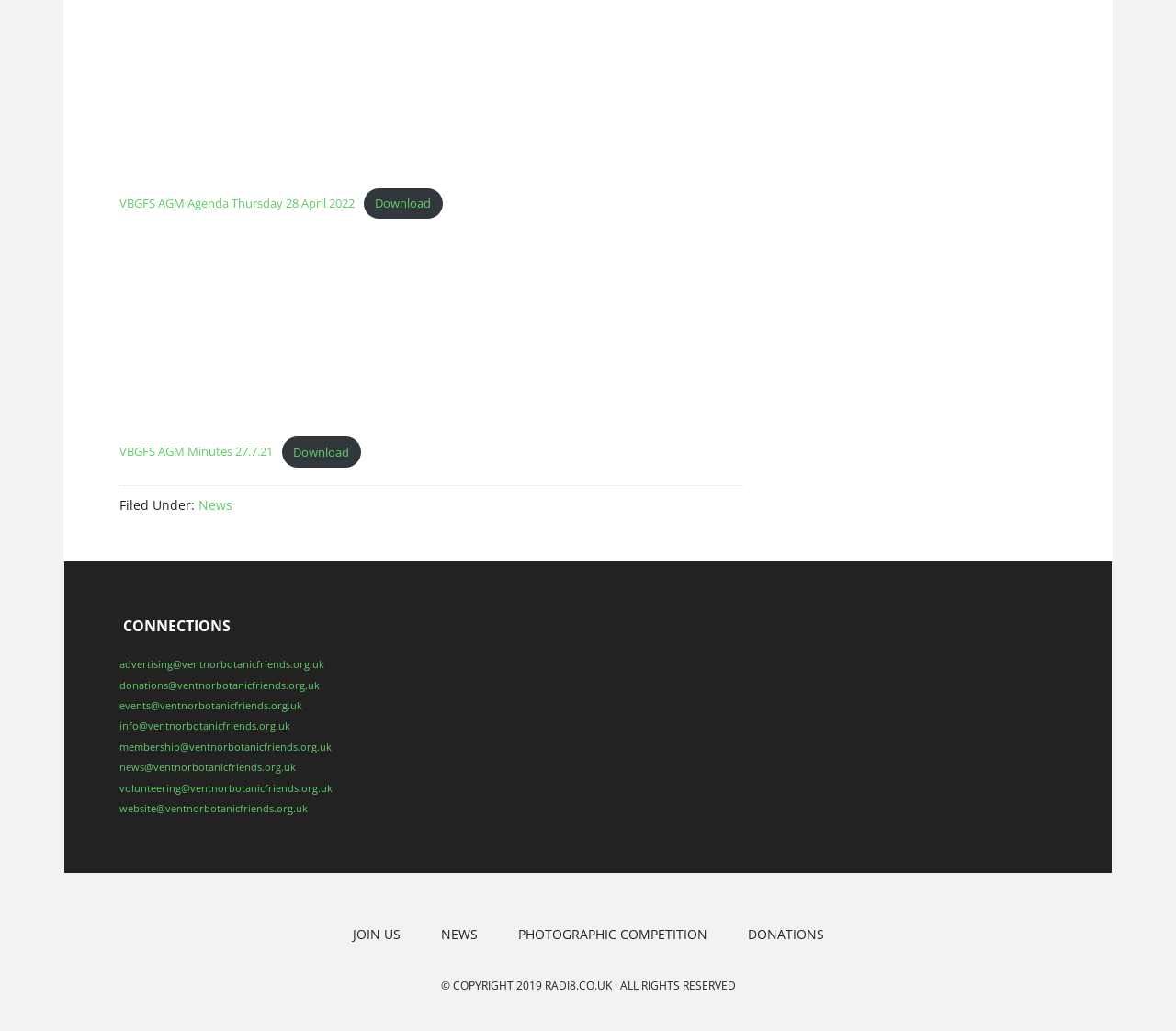Identify the bounding box coordinates of the part that should be clicked to carry out this instruction: "View VBGFS AGM Minutes 27.7.21".

[0.102, 0.43, 0.232, 0.446]